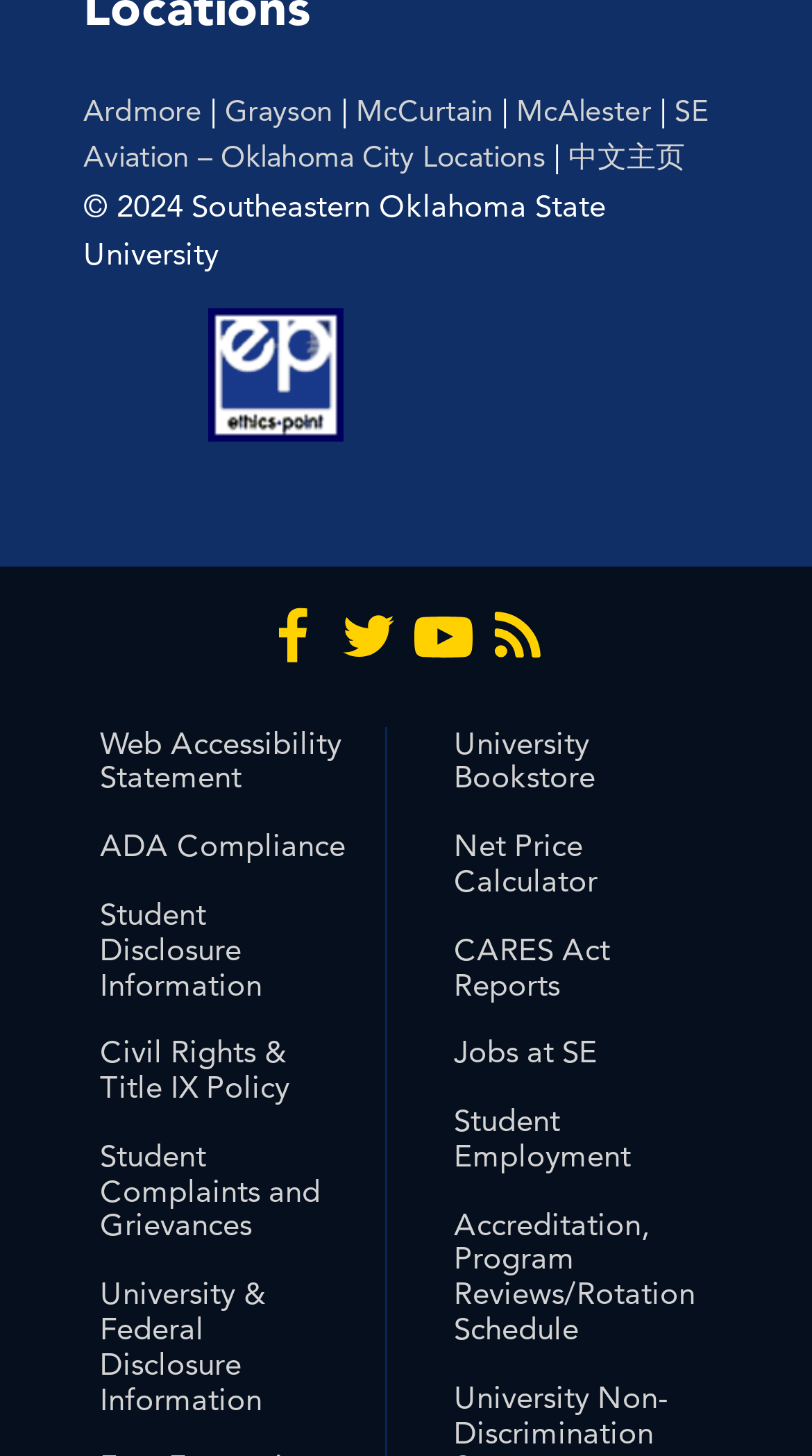Kindly determine the bounding box coordinates for the clickable area to achieve the given instruction: "Check University Bookstore".

[0.559, 0.496, 0.733, 0.547]